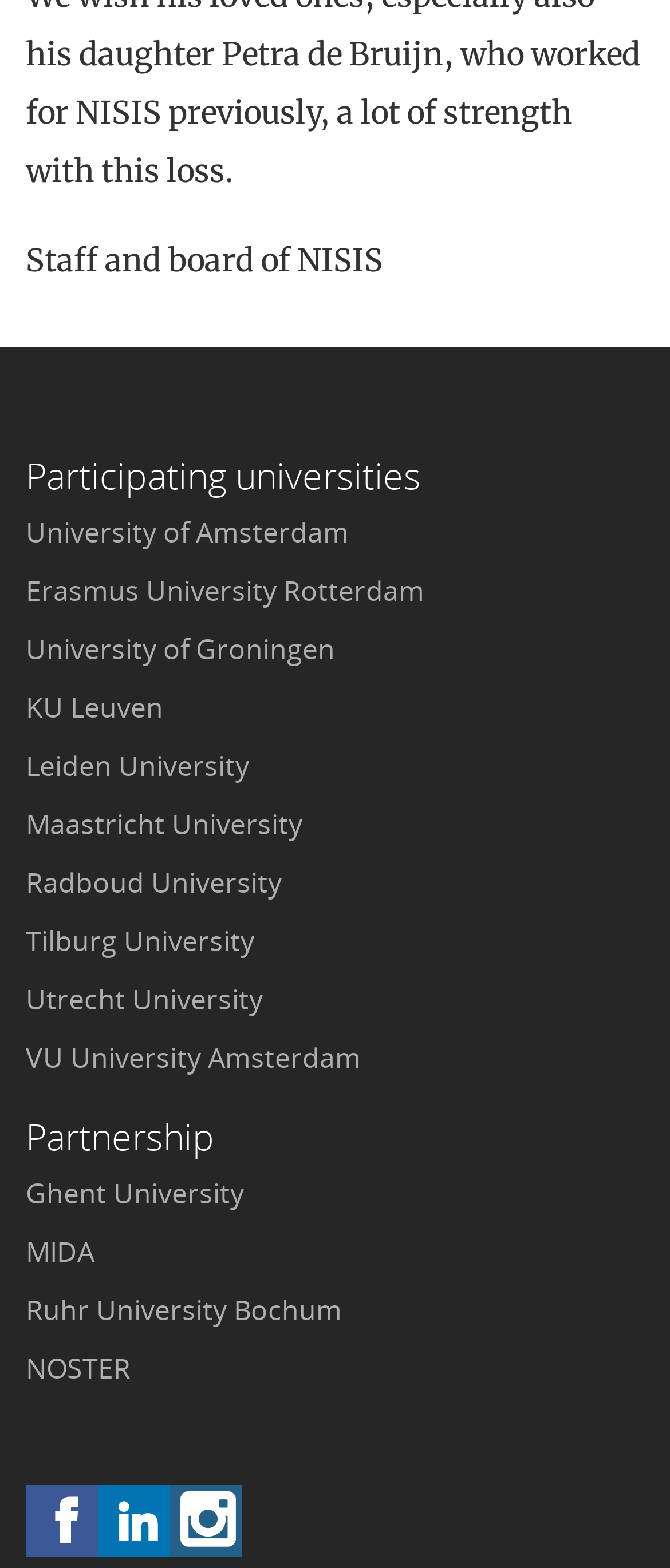Answer this question in one word or a short phrase: How many social media icons are there?

3